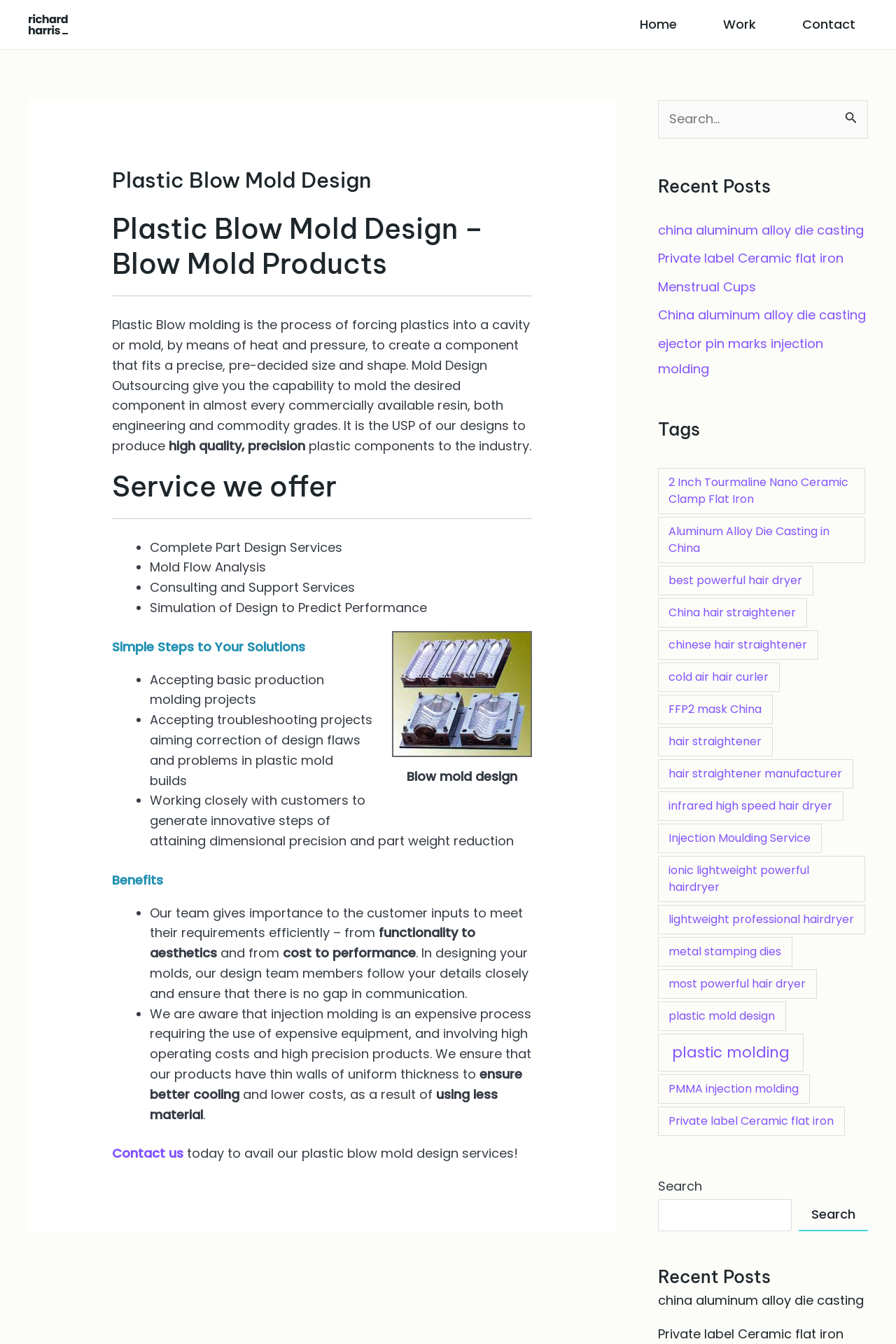Find the bounding box coordinates of the element to click in order to complete this instruction: "Click on the 'Home' link". The bounding box coordinates must be four float numbers between 0 and 1, denoted as [left, top, right, bottom].

[0.677, 0.0, 0.77, 0.036]